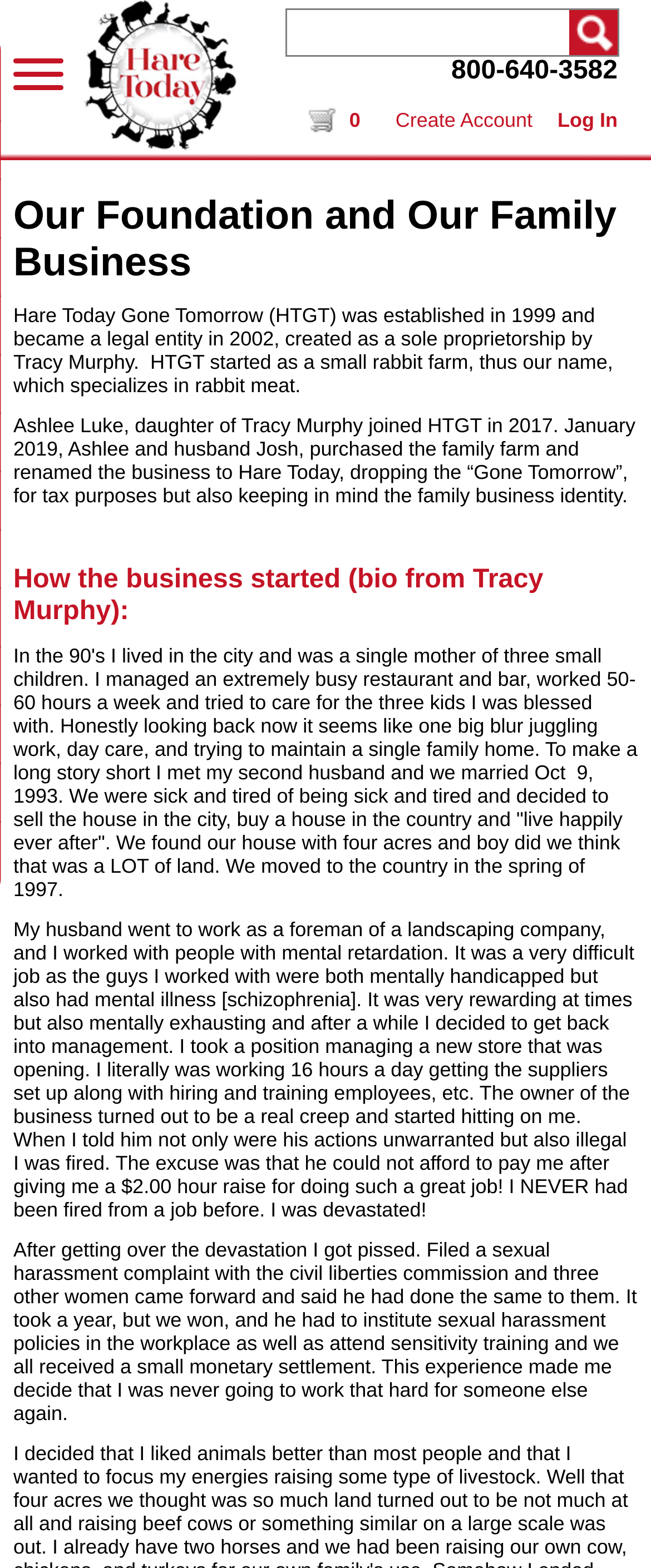Summarize the contents and layout of the webpage in detail.

The webpage is about the foundation and family business of Hare Today. At the top left, there is a logo of Hare Today, which is an image. Next to the logo, there is a text box and a button. On the top right, there is a phone number "800-640-3582" displayed. Below the phone number, there are three links: "0", "Create Account", and "Log In". 

Below these links, there is a heading that reads "Our Foundation and Our Family Business". Following the heading, there are three paragraphs of text that describe the history of Hare Today. The first paragraph explains how Hare Today was established in 1999 and became a legal entity in 2002. The second paragraph talks about Ashlee Luke, the daughter of Tracy Murphy, joining the business in 2017 and purchasing the family farm with her husband in 2019. 

Below these paragraphs, there is another heading that reads "How the business started (bio from Tracy Murphy)". This section contains three long paragraphs of text that describe Tracy Murphy's personal story, including her experience as a single mother, her marriage, and her decision to start her own business after being fired from a job due to sexual harassment.